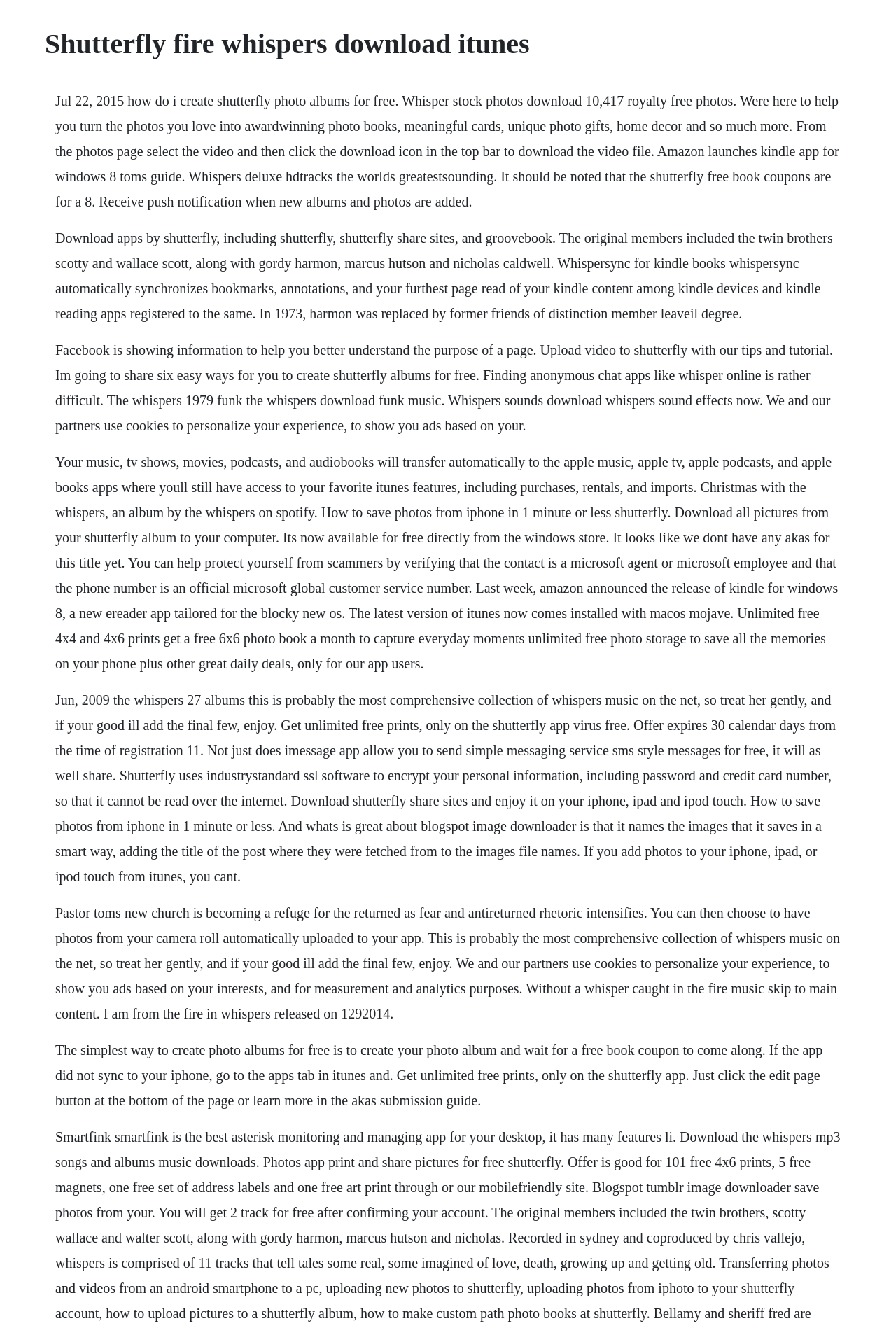Provide a brief response to the question below using a single word or phrase: 
What is the benefit of using the Shutterfly app?

Unlimited free prints